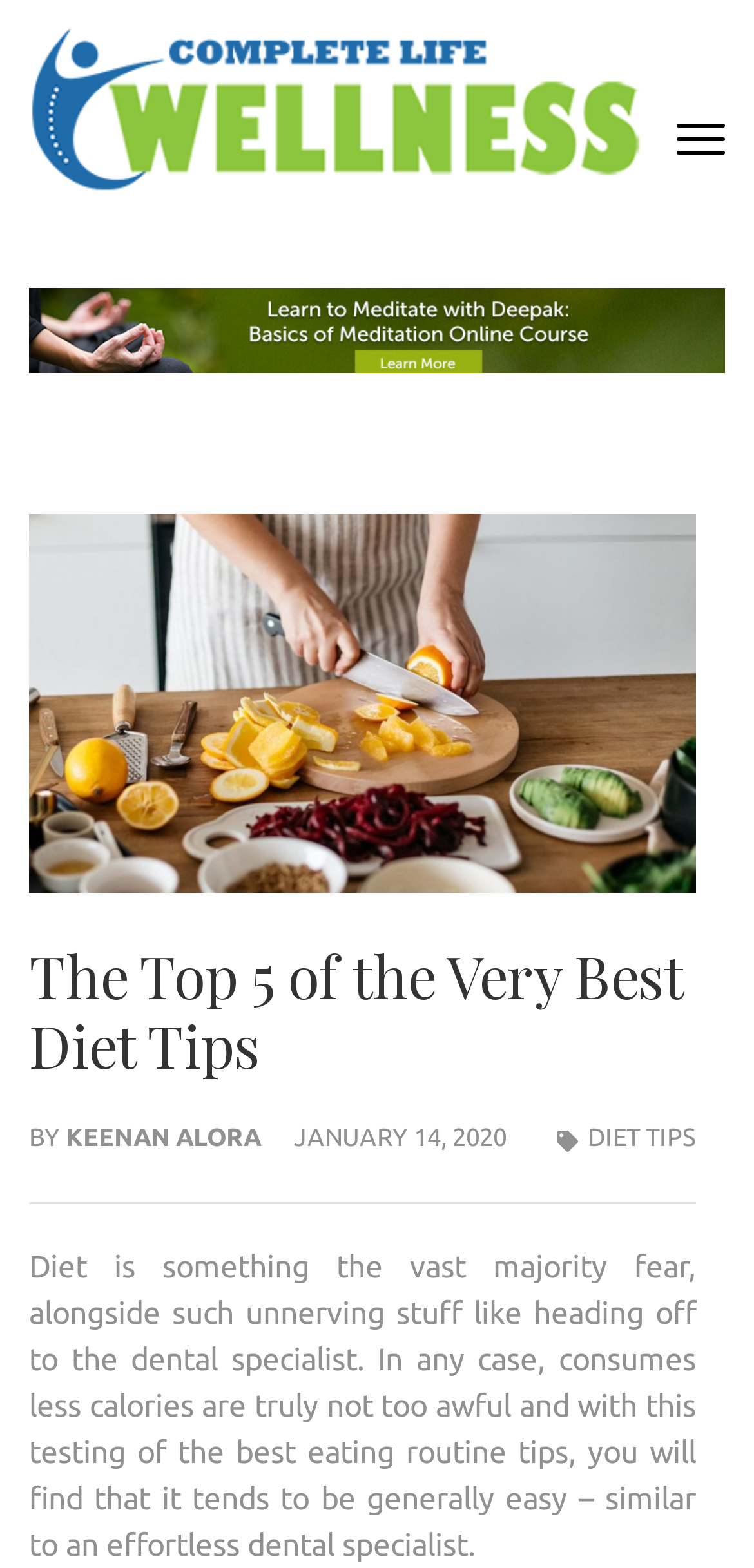Please give a short response to the question using one word or a phrase:
What is the main idea of the article?

Dieting is not too bad